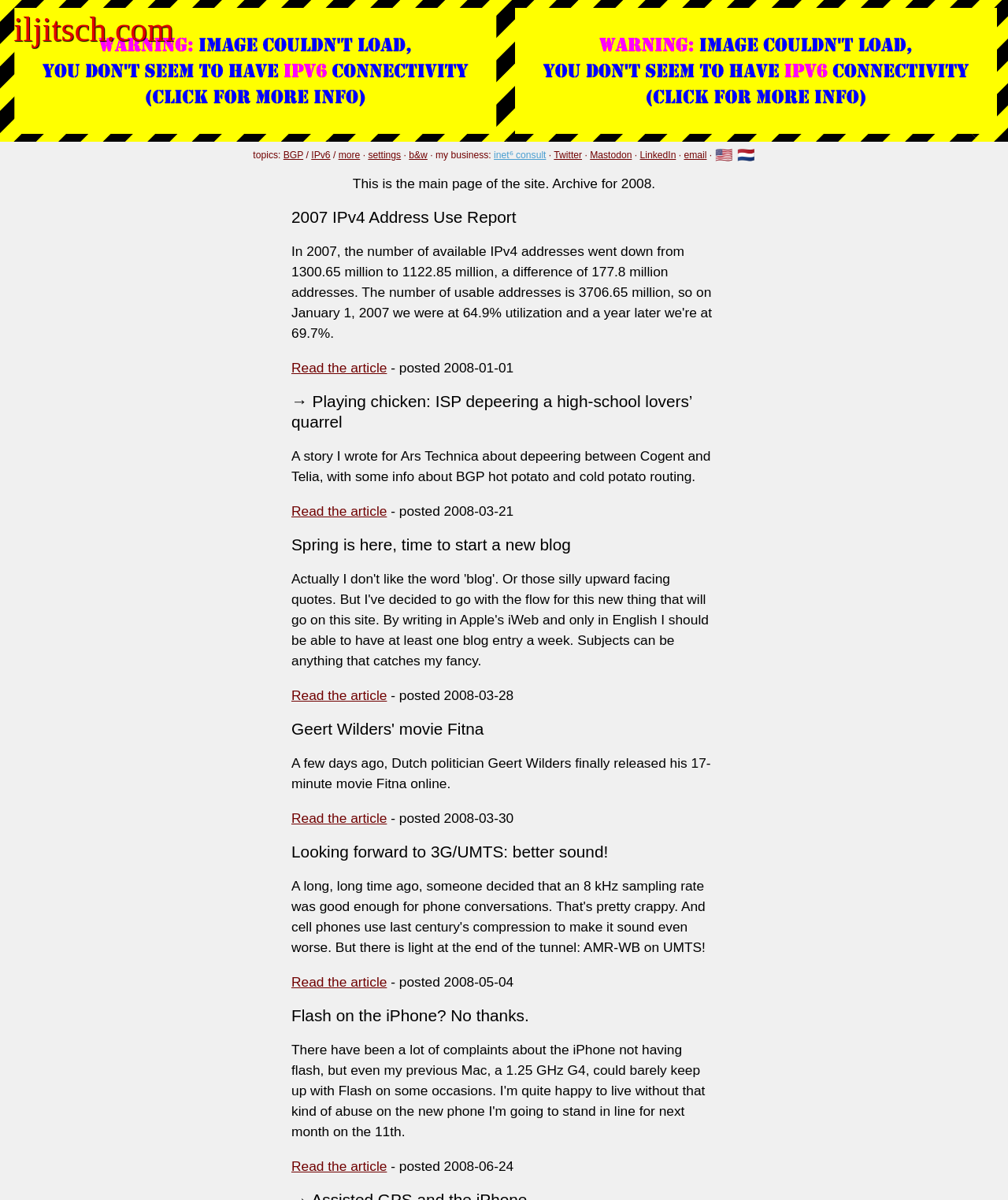Please locate the bounding box coordinates of the element that needs to be clicked to achieve the following instruction: "Click the More actions button". The coordinates should be four float numbers between 0 and 1, i.e., [left, top, right, bottom].

None